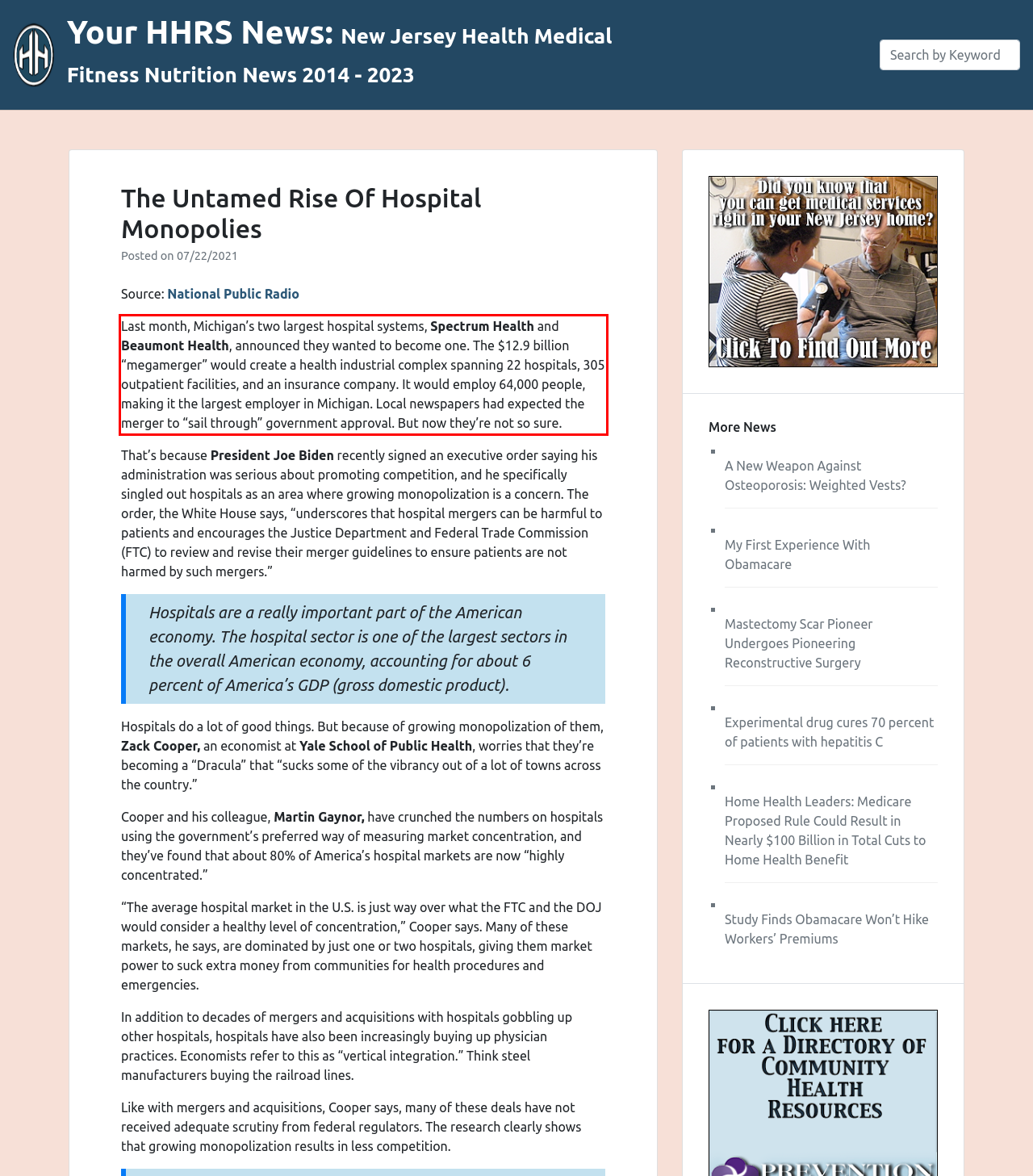Using OCR, extract the text content found within the red bounding box in the given webpage screenshot.

Last month, Michigan’s two largest hospital systems, Spectrum Health and Beaumont Health, announced they wanted to become one. The $12.9 billion “megamerger” would create a health industrial complex spanning 22 hospitals, 305 outpatient facilities, and an insurance company. It would employ 64,000 people, making it the largest employer in Michigan. Local newspapers had expected the merger to “sail through” government approval. But now they’re not so sure.